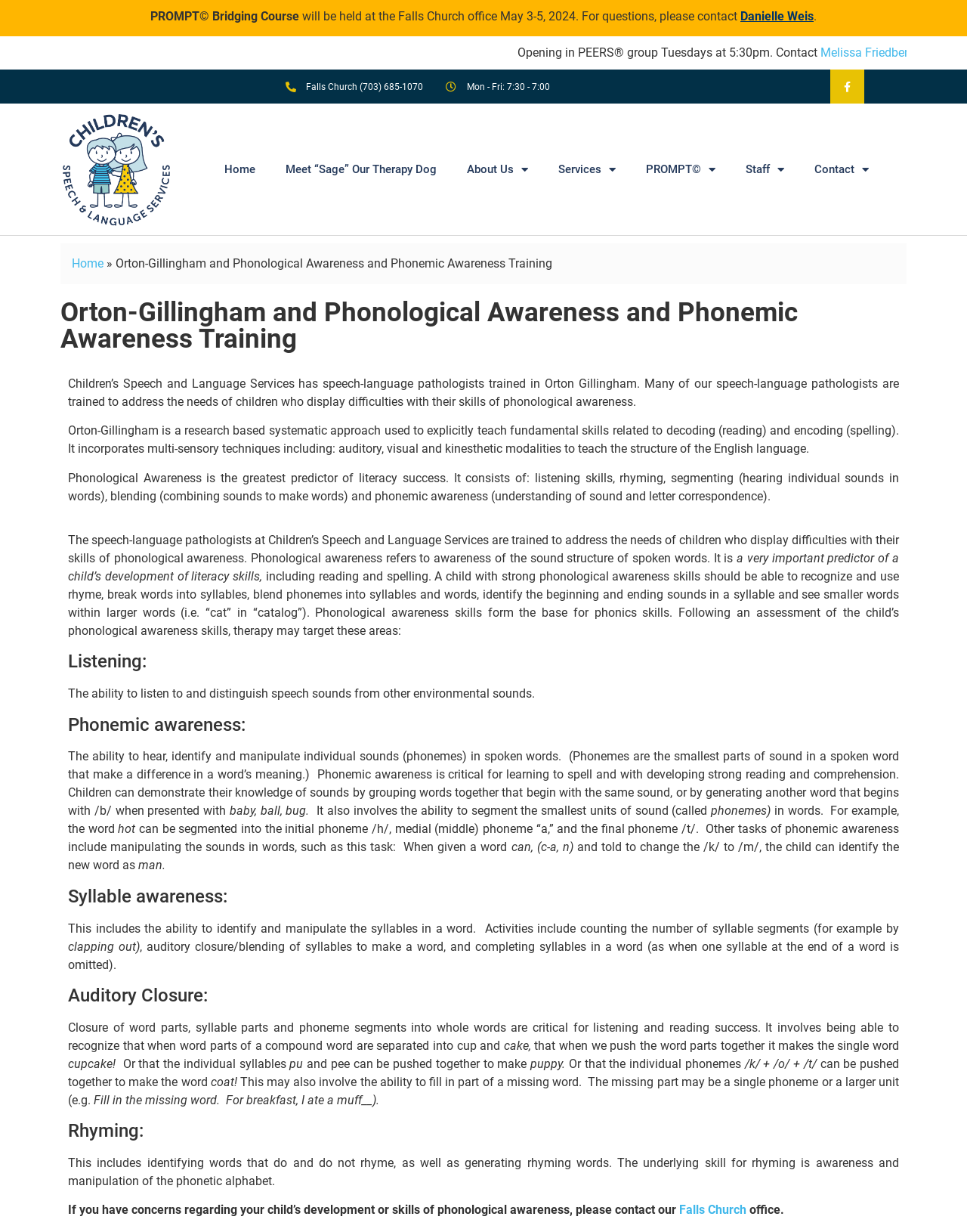Extract the main title from the webpage and generate its text.

Orton-Gillingham and Phonological Awareness and Phonemic Awareness Training